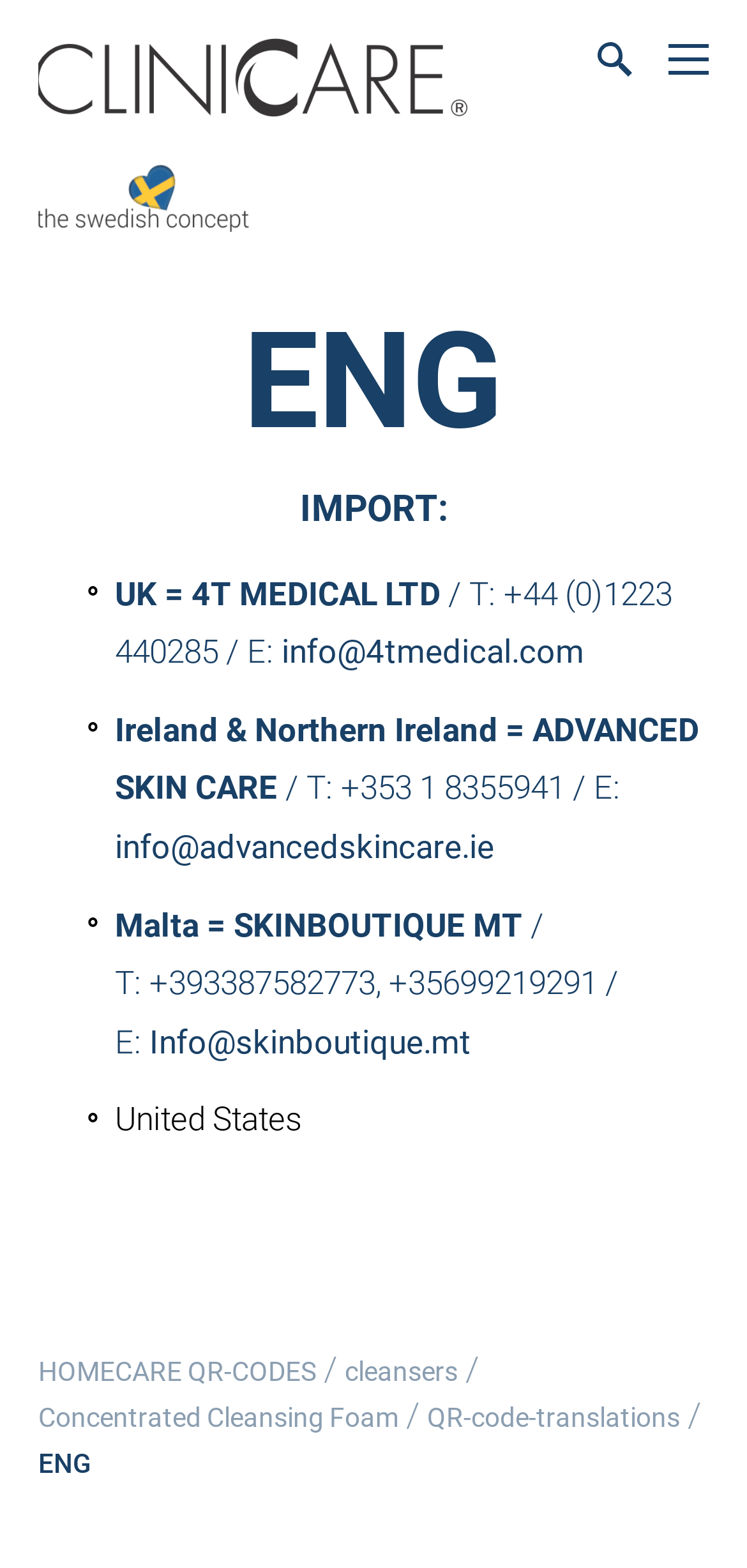Please give a concise answer to this question using a single word or phrase: 
What is the email address for Ireland and Northern Ireland?

info@advancedskincare.ie